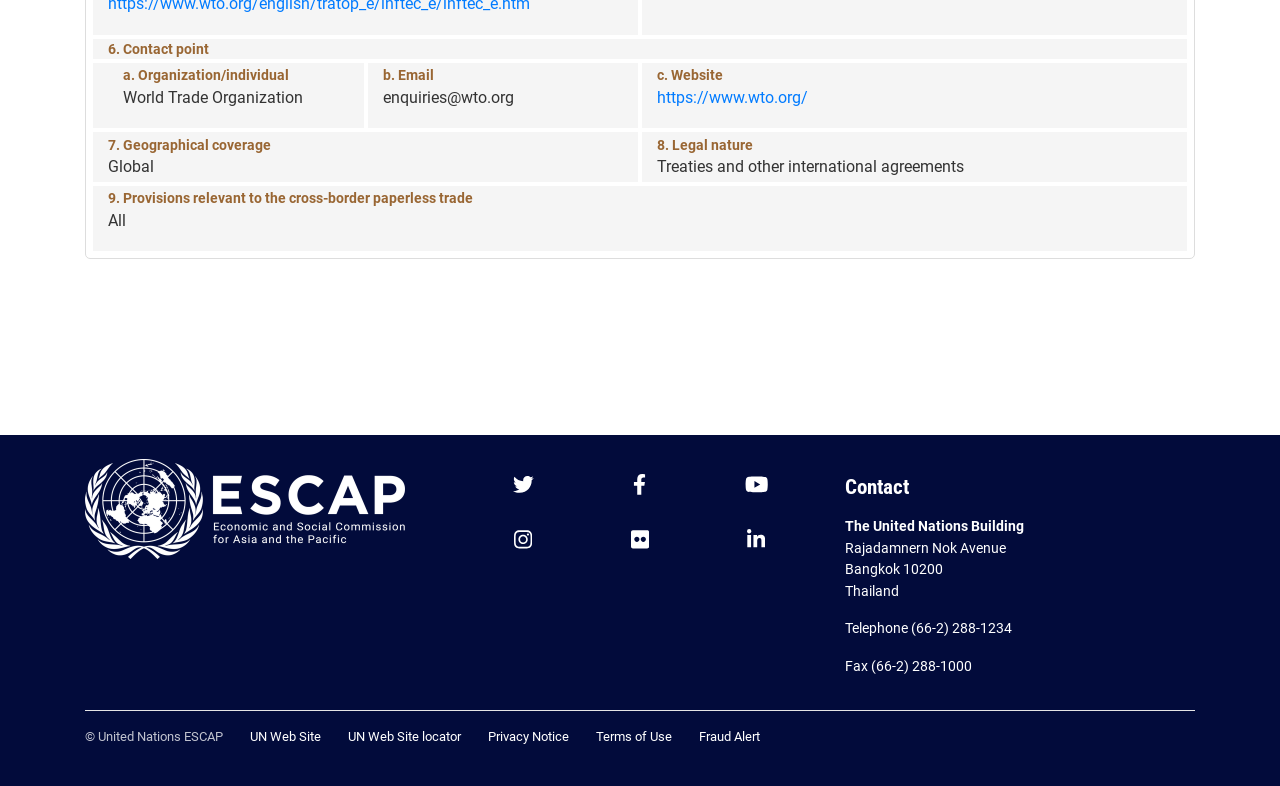Give the bounding box coordinates for this UI element: "© United Nations ESCAP". The coordinates should be four float numbers between 0 and 1, arranged as [left, top, right, bottom].

[0.066, 0.927, 0.174, 0.946]